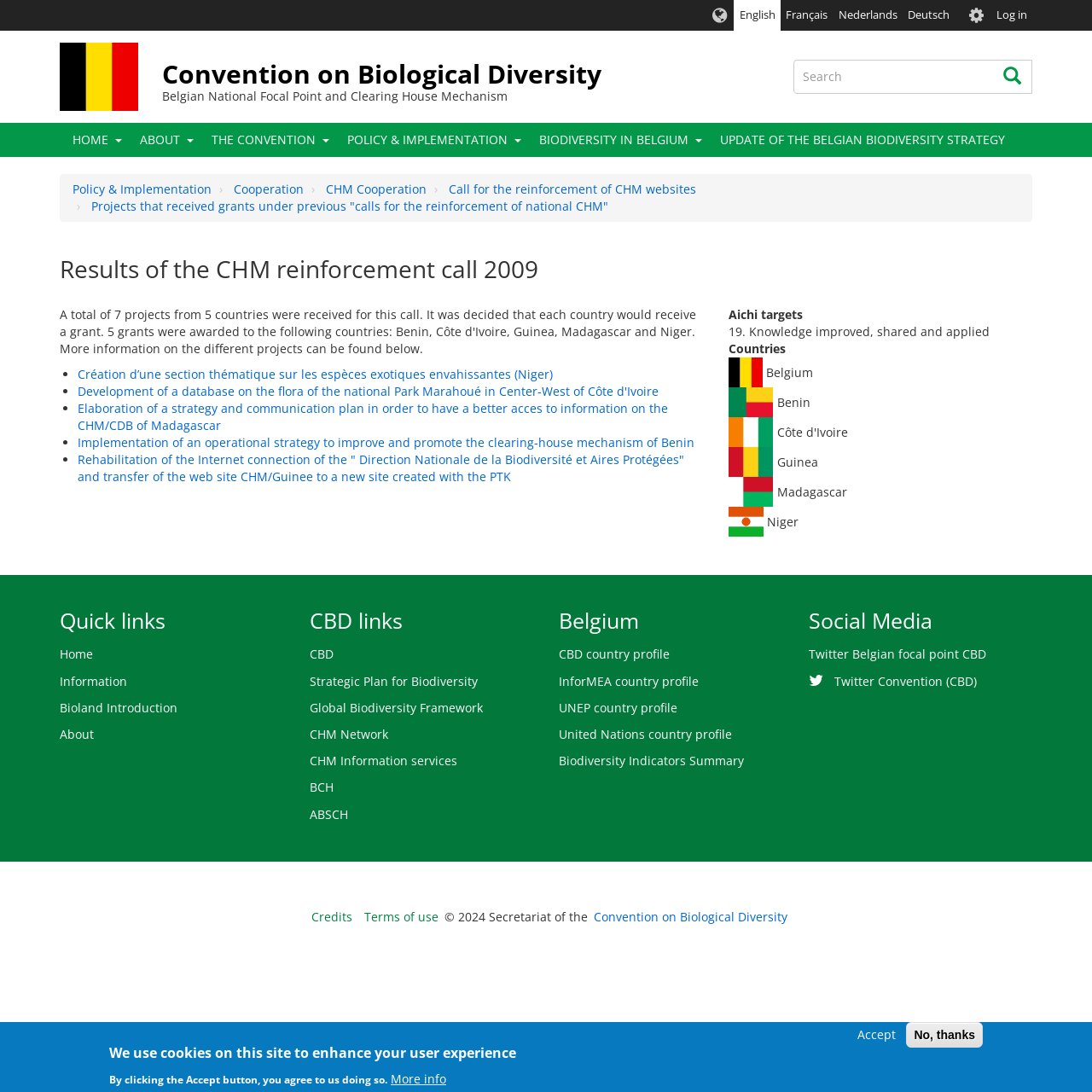Review the image closely and give a comprehensive answer to the question: What is the theme of the webpage?

The theme of the webpage can be inferred from the various links and headings on the webpage, such as 'Convention on Biological Diversity', 'Biodiversity in Belgium', and 'Aichi targets', which suggest that the webpage is related to biodiversity.